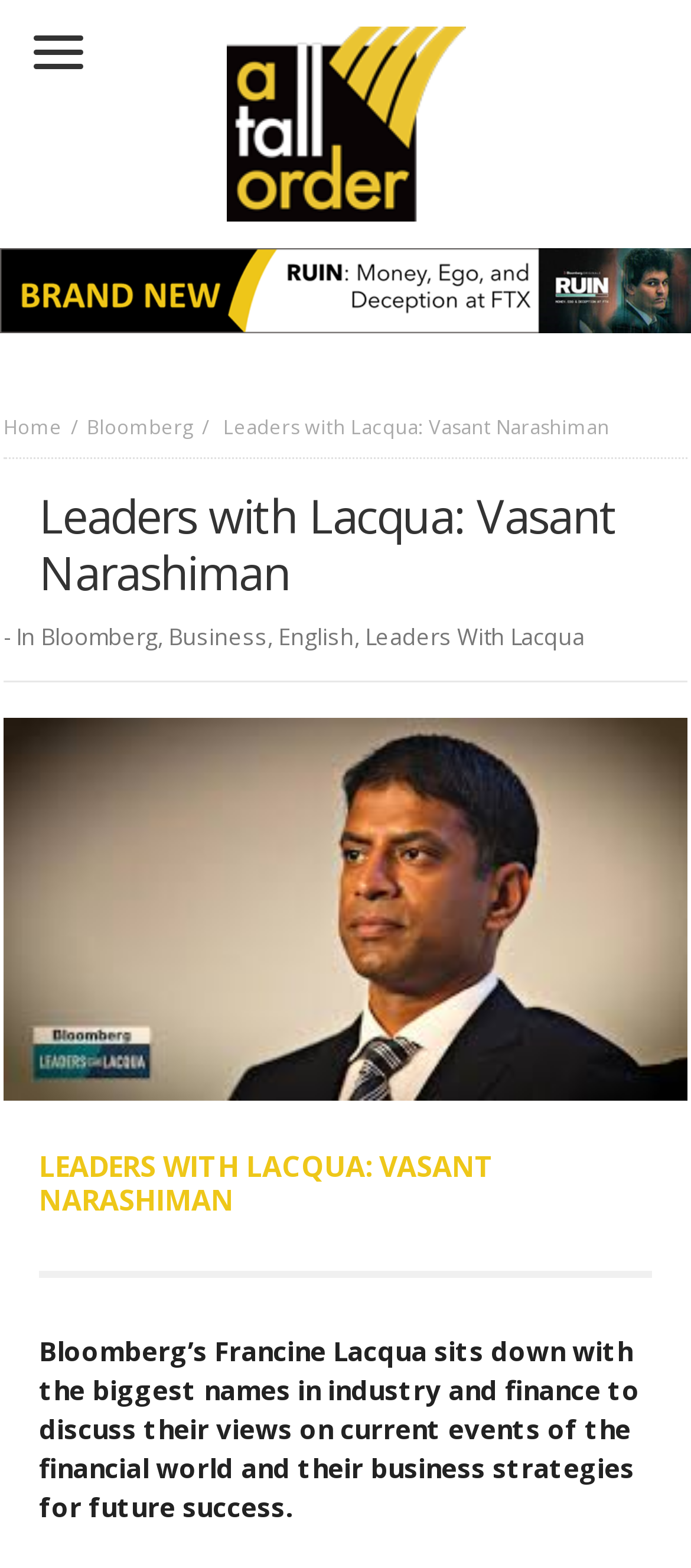Detail the various sections and features of the webpage.

The webpage features a prominent heading "A Tall Order" at the top, with a corresponding image below it. Below the image, there is a navigation menu that spans the entire width of the page, containing links to "Home" and "Bloomberg" on the left, and a title "Leaders with Lacqua: Vasant Narashiman" in the center.

Above the navigation menu, there is a smaller link at the top-left corner of the page. On the right side of the navigation menu, there is a header section that contains a heading with the same title as the page, "Leaders with Lacqua: Vasant Narashiman", followed by a series of links to "Bloomberg", "Business", "English", and "Leaders With Lacqua".

Further down the page, there is a large figure that spans the entire width of the page, containing a link. Below the figure, there is a prominent heading "LEADERS WITH LACQUA: VASANT NARASHIMAN" in a larger font size, followed by a paragraph of text that describes the content of the page, which is an interview with the biggest names in industry and finance discussing their views on current events and business strategies.

There are a total of 7 links on the page, including the navigation menu and the links within the header section. There are also 2 headings, 2 images, and 5 blocks of static text.